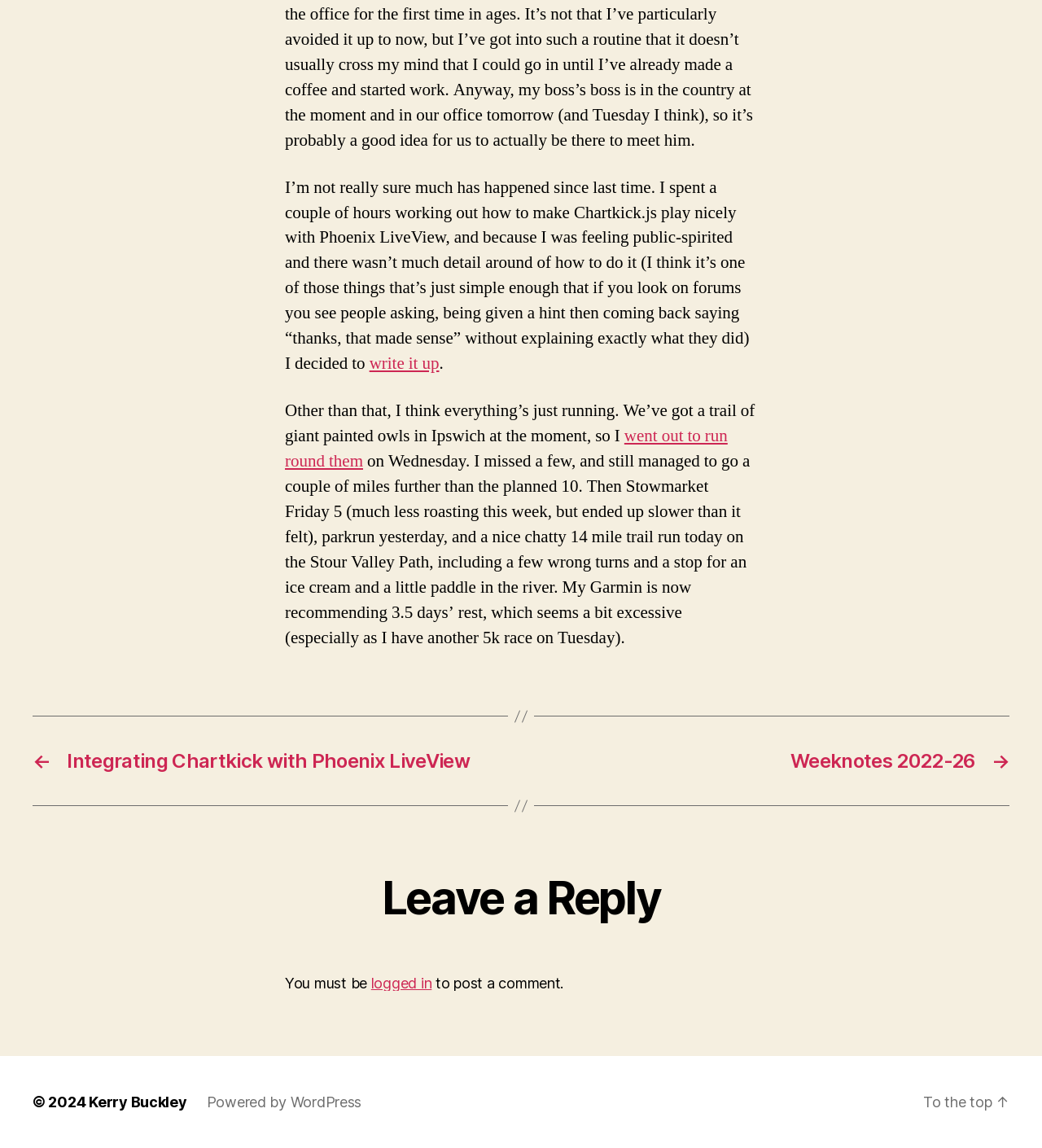Given the element description: "Home", predict the bounding box coordinates of this UI element. The coordinates must be four float numbers between 0 and 1, given as [left, top, right, bottom].

None